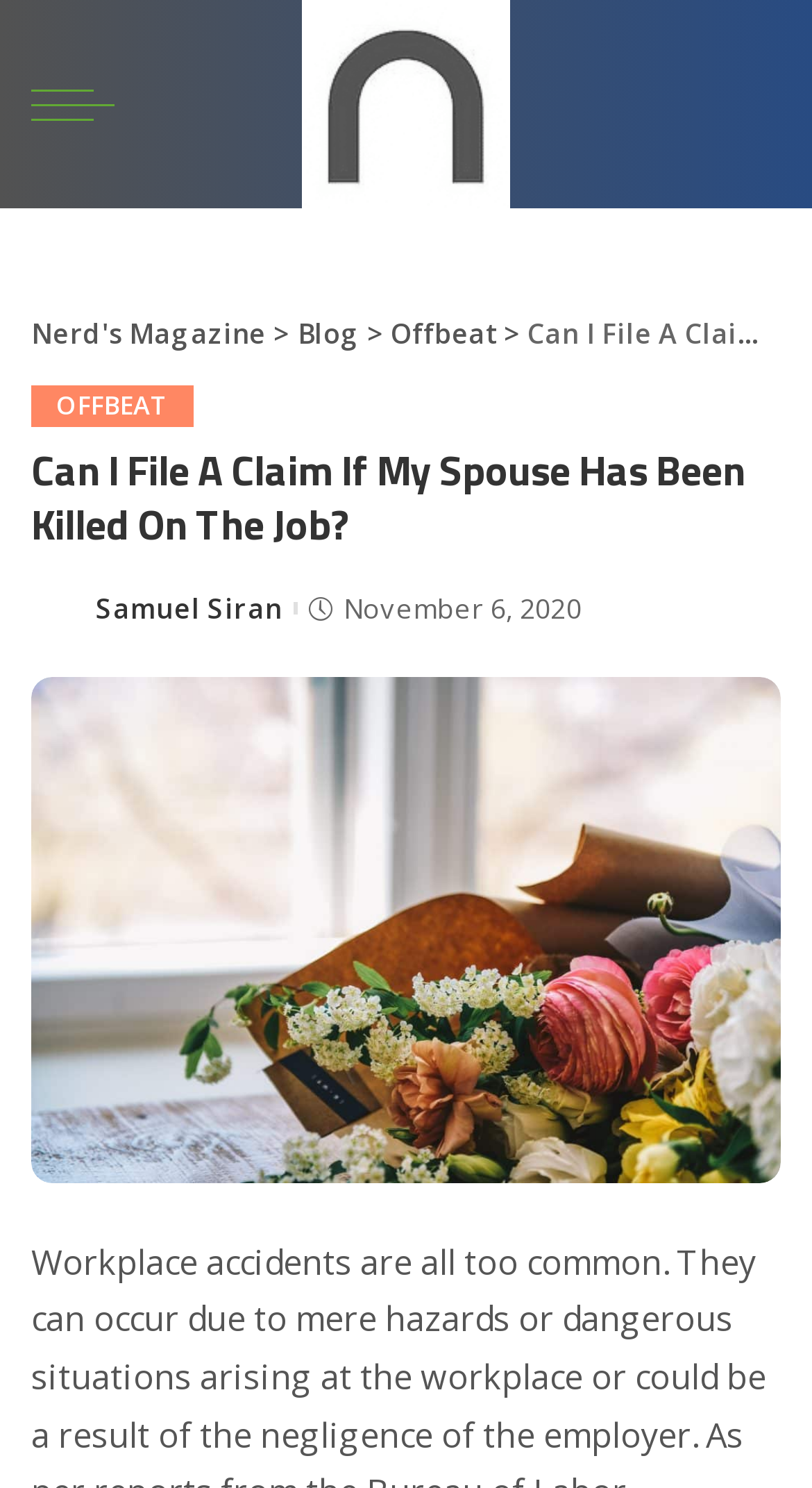Please answer the following question using a single word or phrase: 
What is the topic of the article?

Workplace accidents